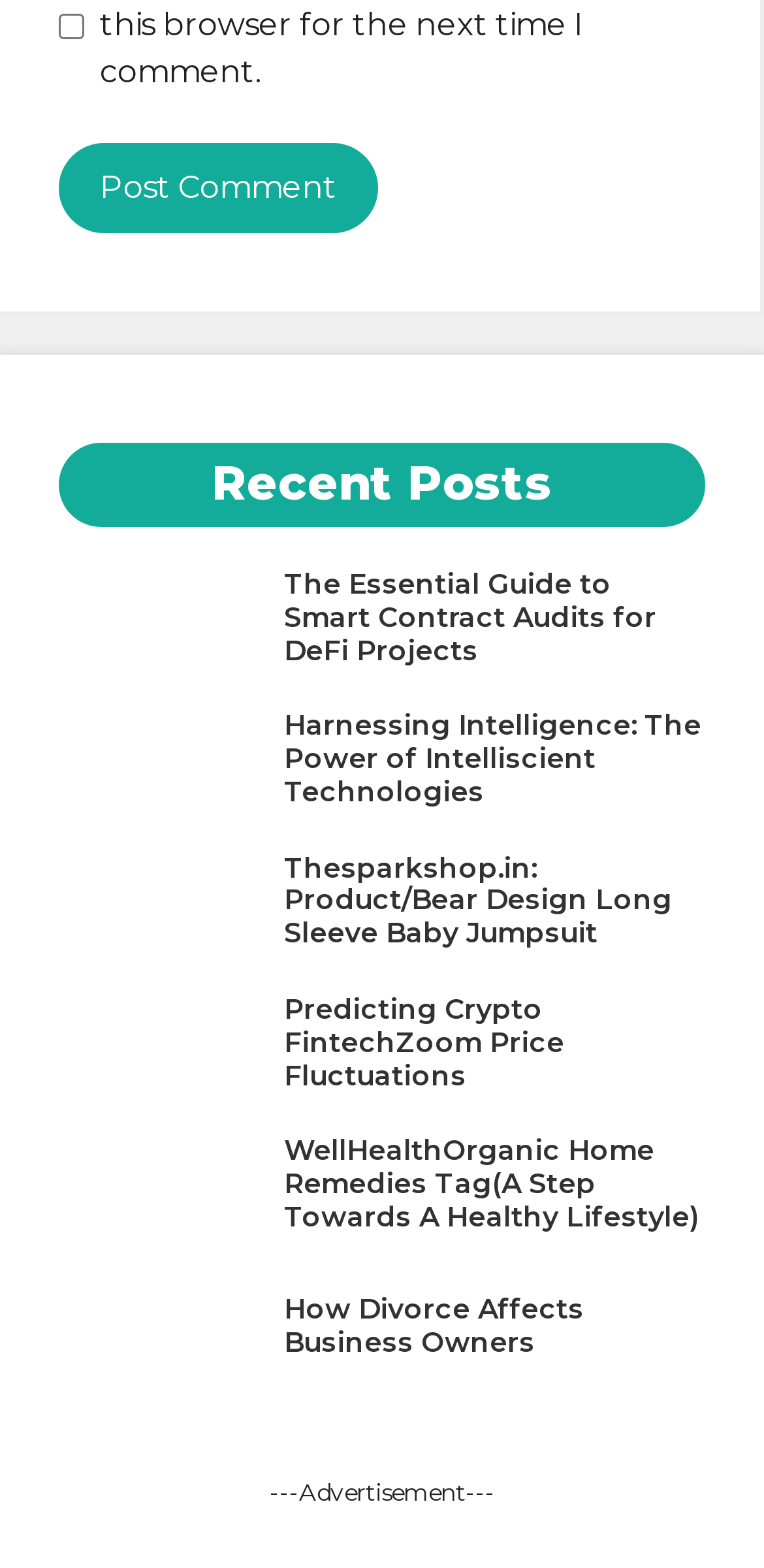Using the format (top-left x, top-left y, bottom-right x, bottom-right y), and given the element description, identify the bounding box coordinates within the screenshot: 简体中文

None